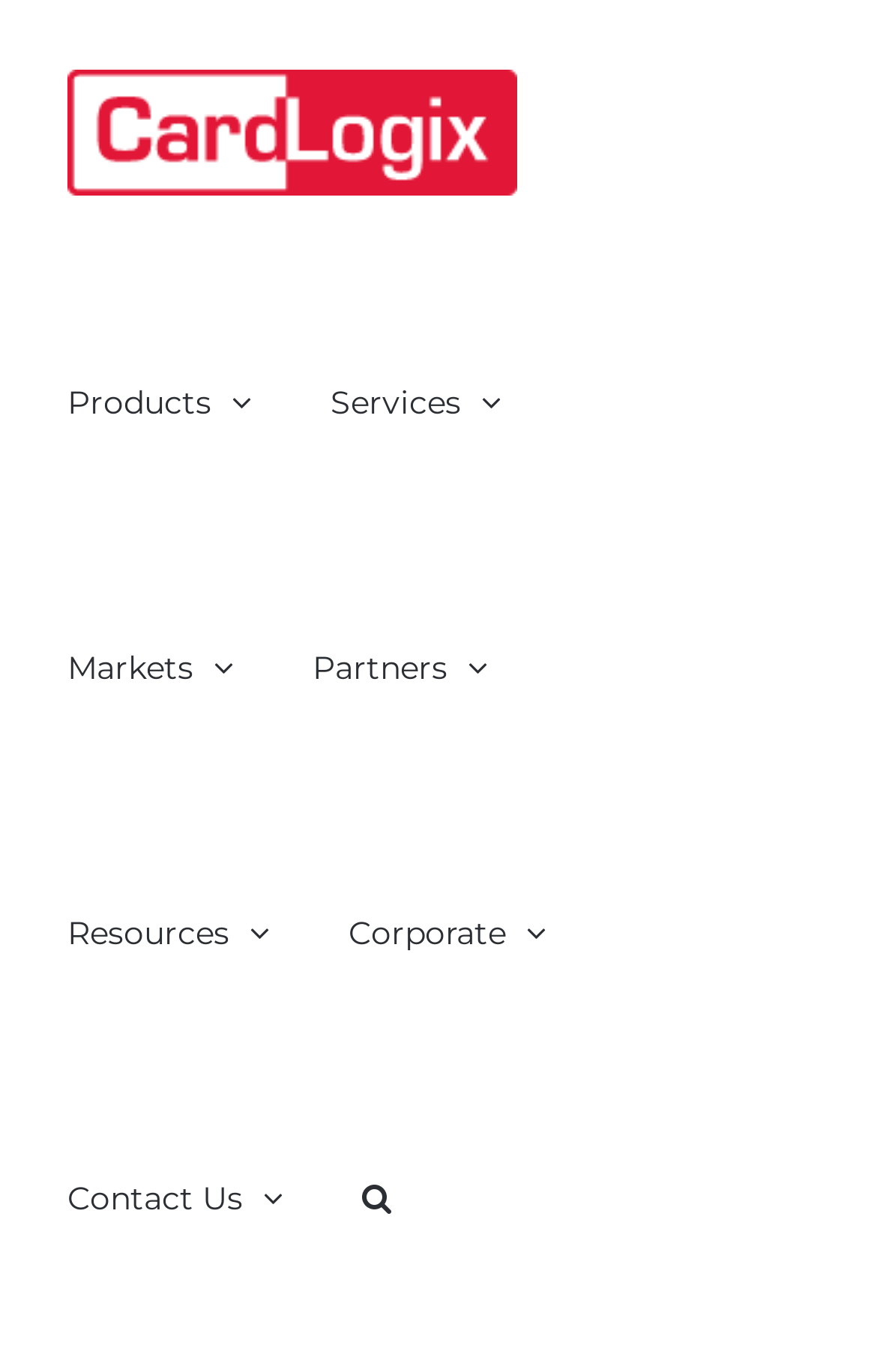What is the main title displayed on this webpage?

New, secure biometric passports in the EU, strengthen security and data protection and facilitates travelling